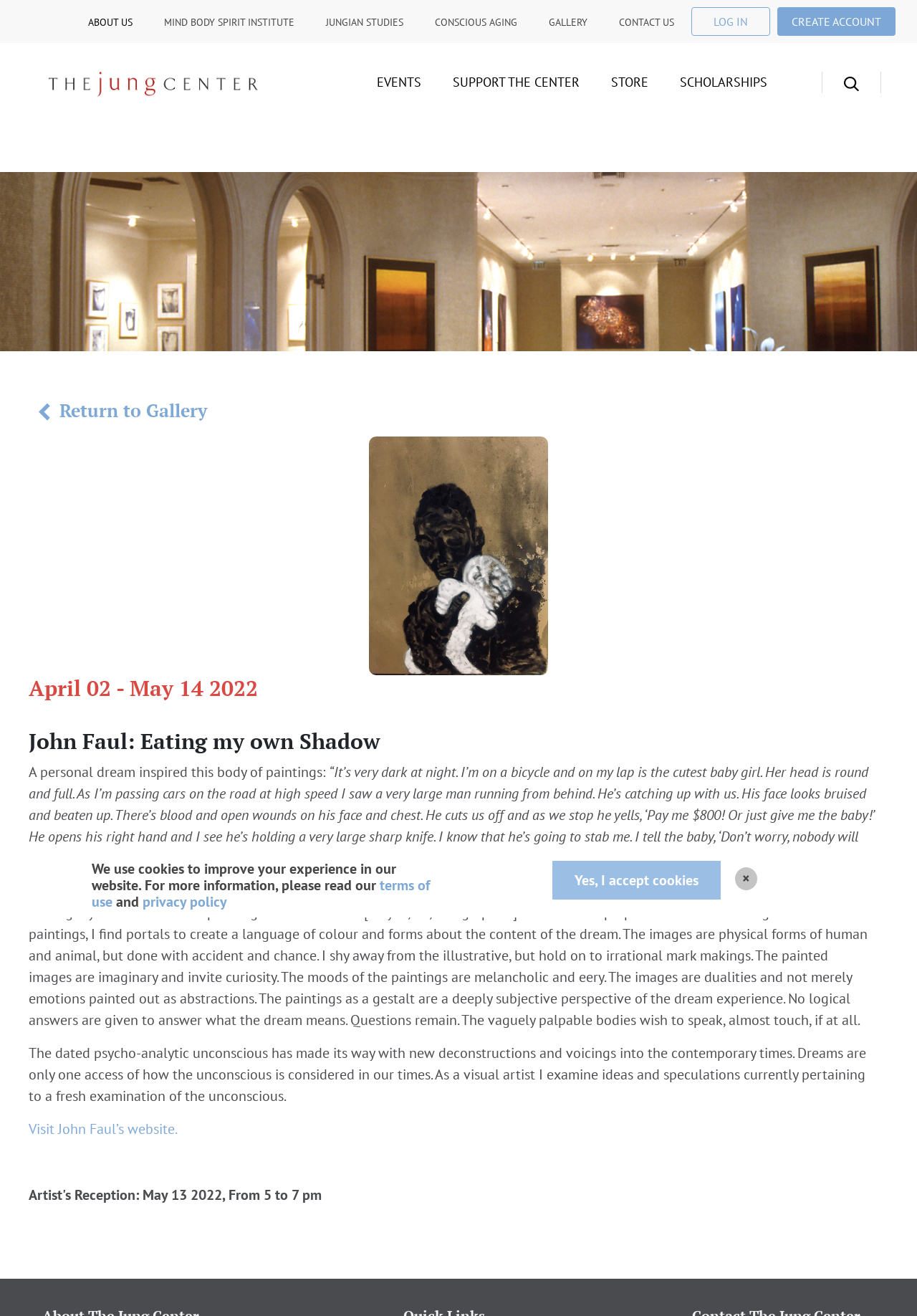Extract the bounding box coordinates for the UI element described as: "Support the Center".

[0.494, 0.056, 0.632, 0.069]